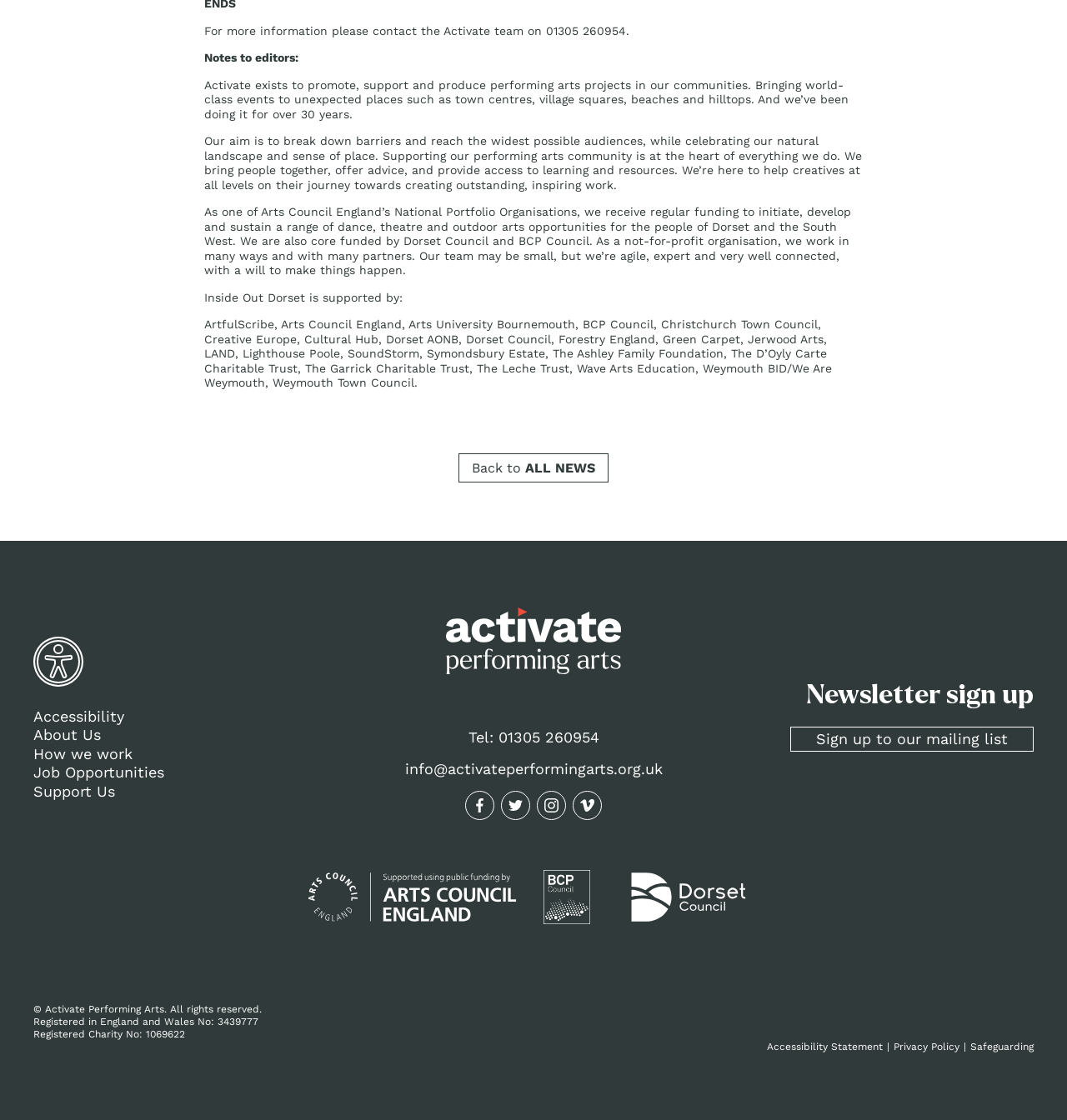What is the charity number of Activate Performing Arts?
Based on the image, respond with a single word or phrase.

1069622